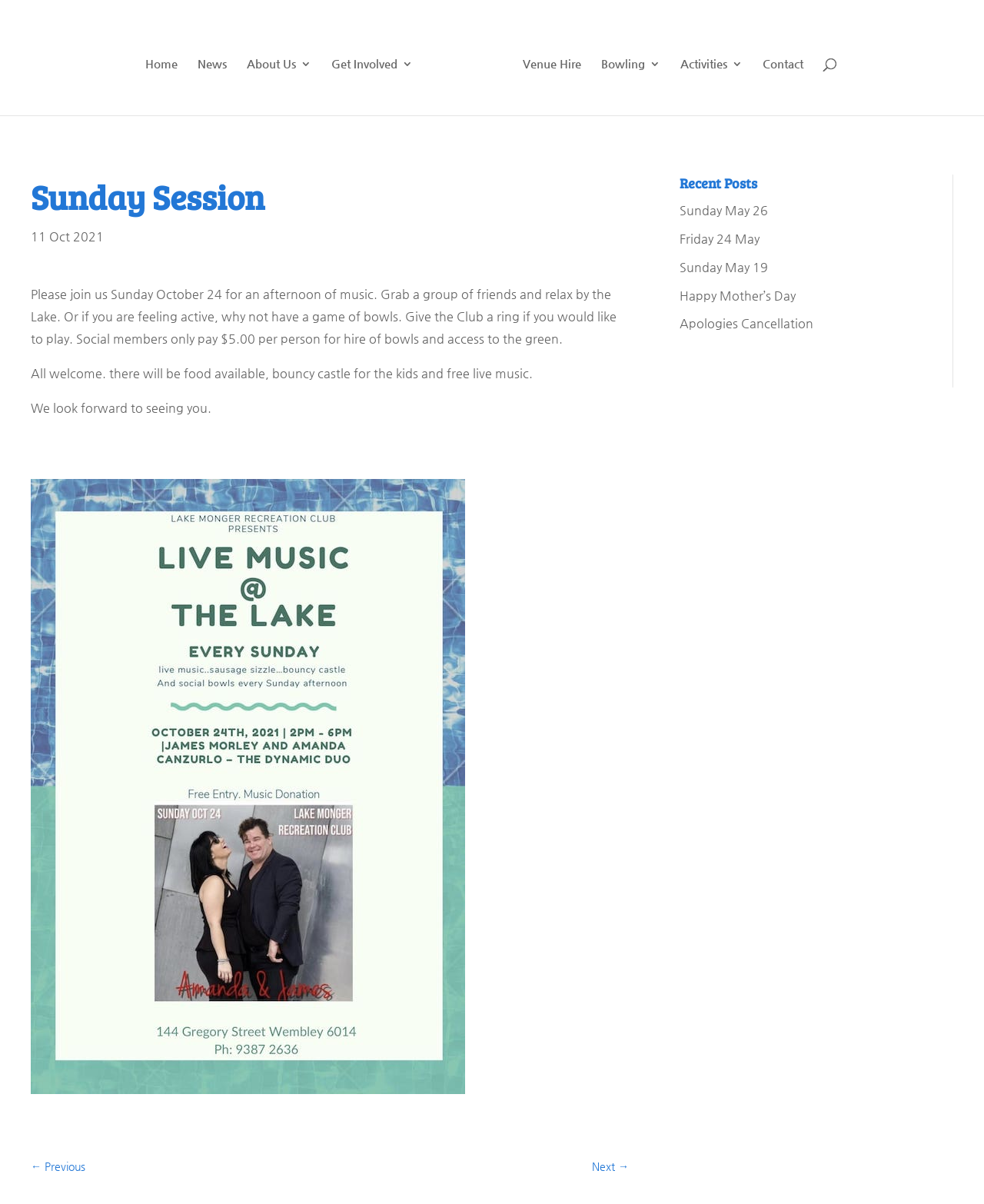Find the bounding box coordinates of the element you need to click on to perform this action: 'view venue hire information'. The coordinates should be represented by four float values between 0 and 1, in the format [left, top, right, bottom].

[0.531, 0.049, 0.591, 0.096]